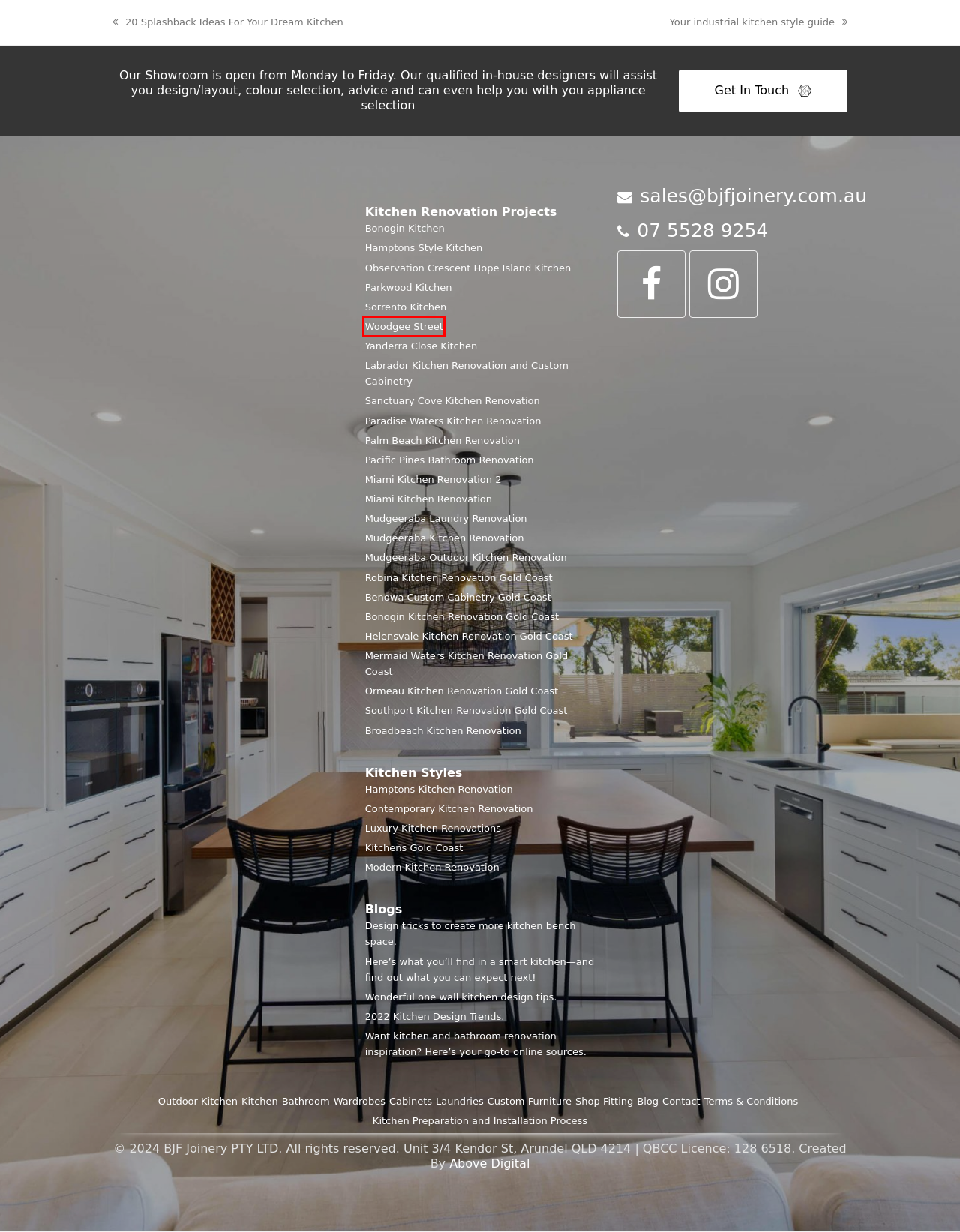Check out the screenshot of a webpage with a red rectangle bounding box. Select the best fitting webpage description that aligns with the new webpage after clicking the element inside the bounding box. Here are the candidates:
A. Parkwood Kitchen Renovation Gold Coast - BJF Joinery
B. Wonderful one wall kitchen design tips. - bjfjoinery
C. Helensvale Kitchen Renovation Gold Coast - BJF Joinery
D. Woodgee Street Kitchen Renovation Gold Coast - BJF Joinery
E. Observation Crescent Hope Island Gold Coast Kitchen Renovation
F. Here’s what you’ll find in a smart kitchen - Kitchen Renovations
G. Palm Beach Kitchen Renovation - Create Your Dream Kitchen Now!
H. Pacific Pines Bathroom Renovation Gold Coast - BJF Joinery

D